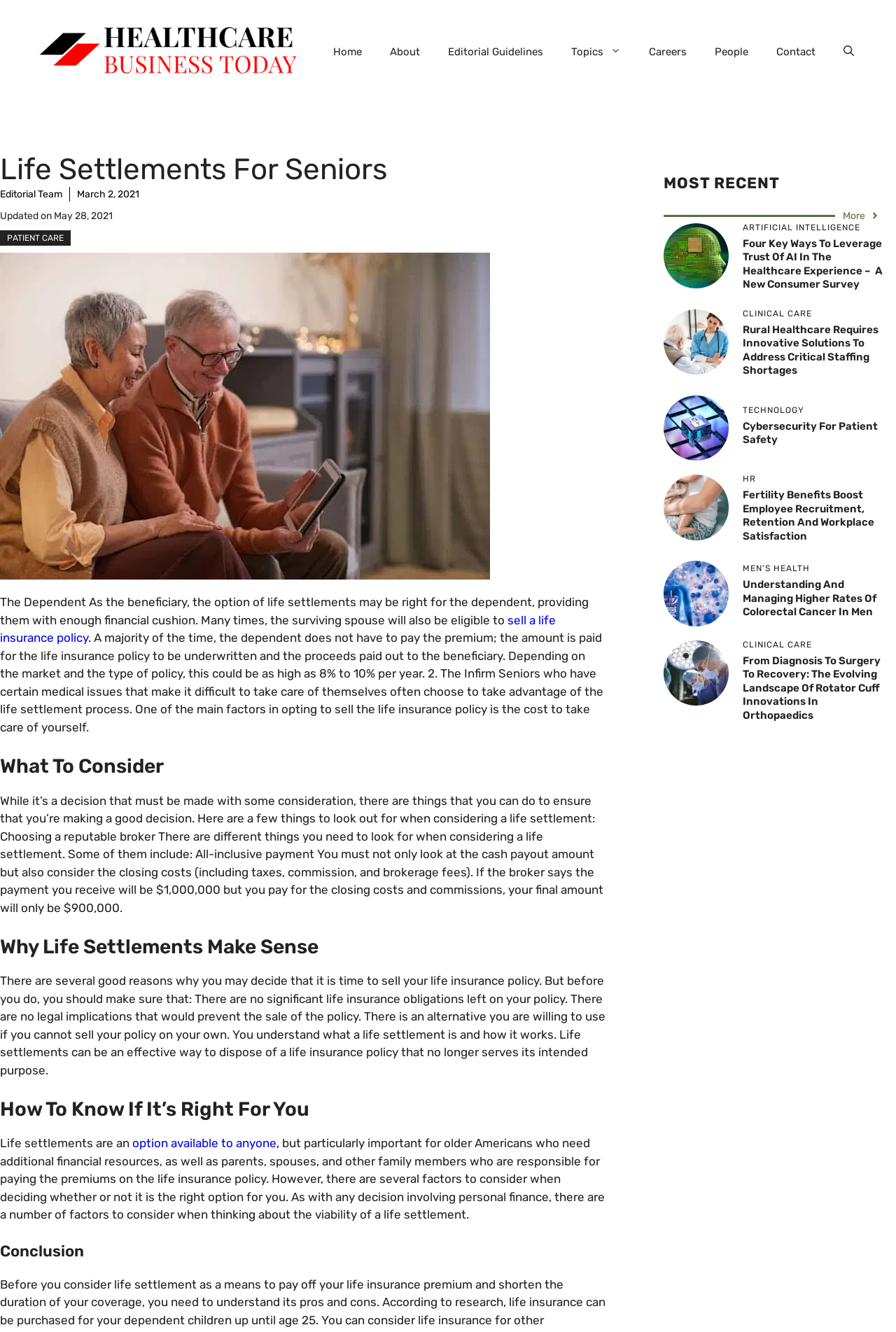What factors should be considered when choosing a life settlement broker?
Please answer the question with a detailed response using the information from the screenshot.

The article mentions that when choosing a life settlement broker, one should consider factors such as all-inclusive payment, which includes not only the cash payout amount but also closing costs, taxes, commission, and brokerage fees.